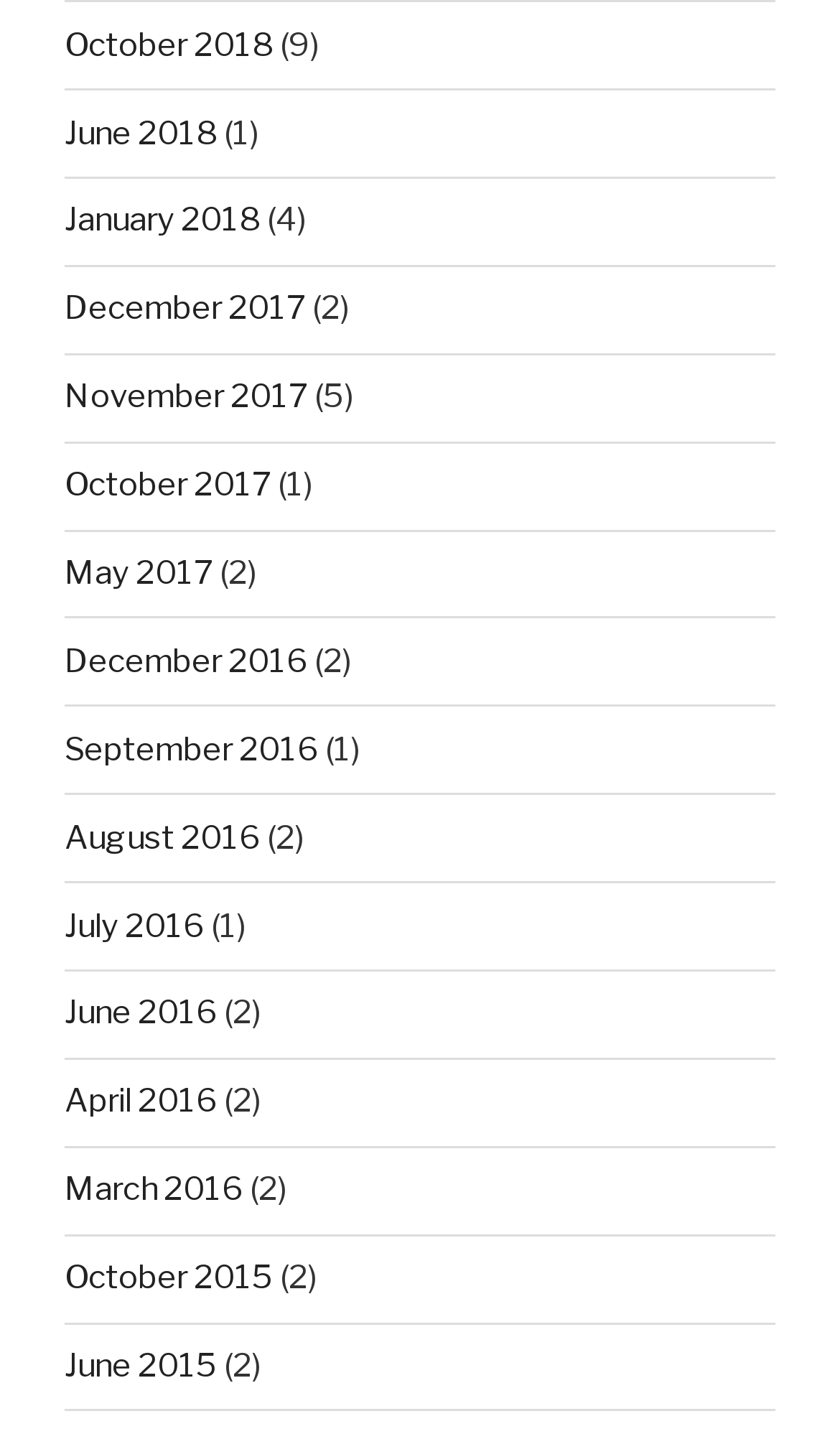How many links are there for June?
Use the information from the screenshot to give a comprehensive response to the question.

I counted the number of links with the text 'June' and found that there are two links, one for June 2018 and one for June 2015.